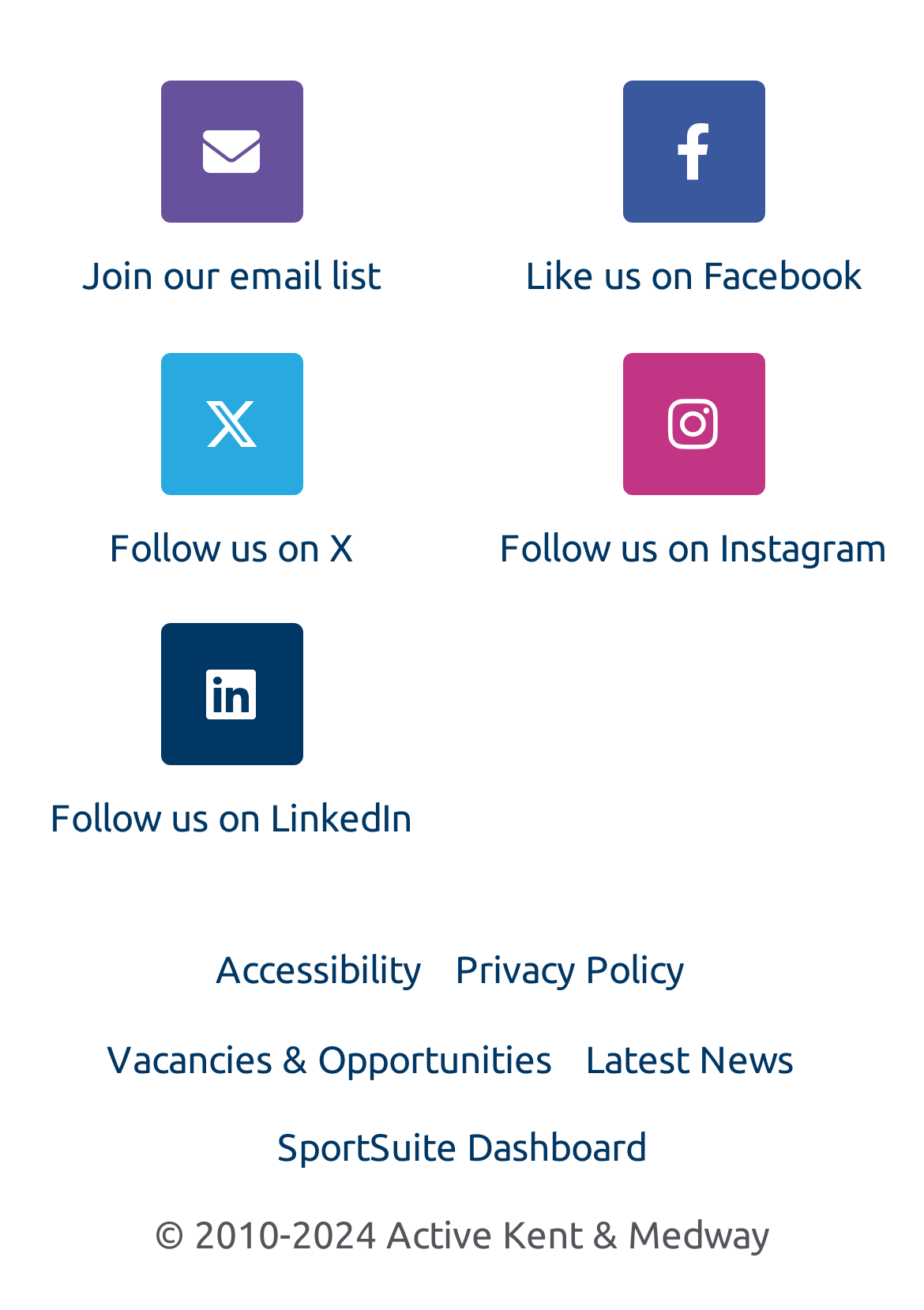What type of content is 'Latest News'?
Based on the content of the image, thoroughly explain and answer the question.

The link 'Latest News' is likely to lead to a page containing news articles or updates, suggesting that the type of content is news.